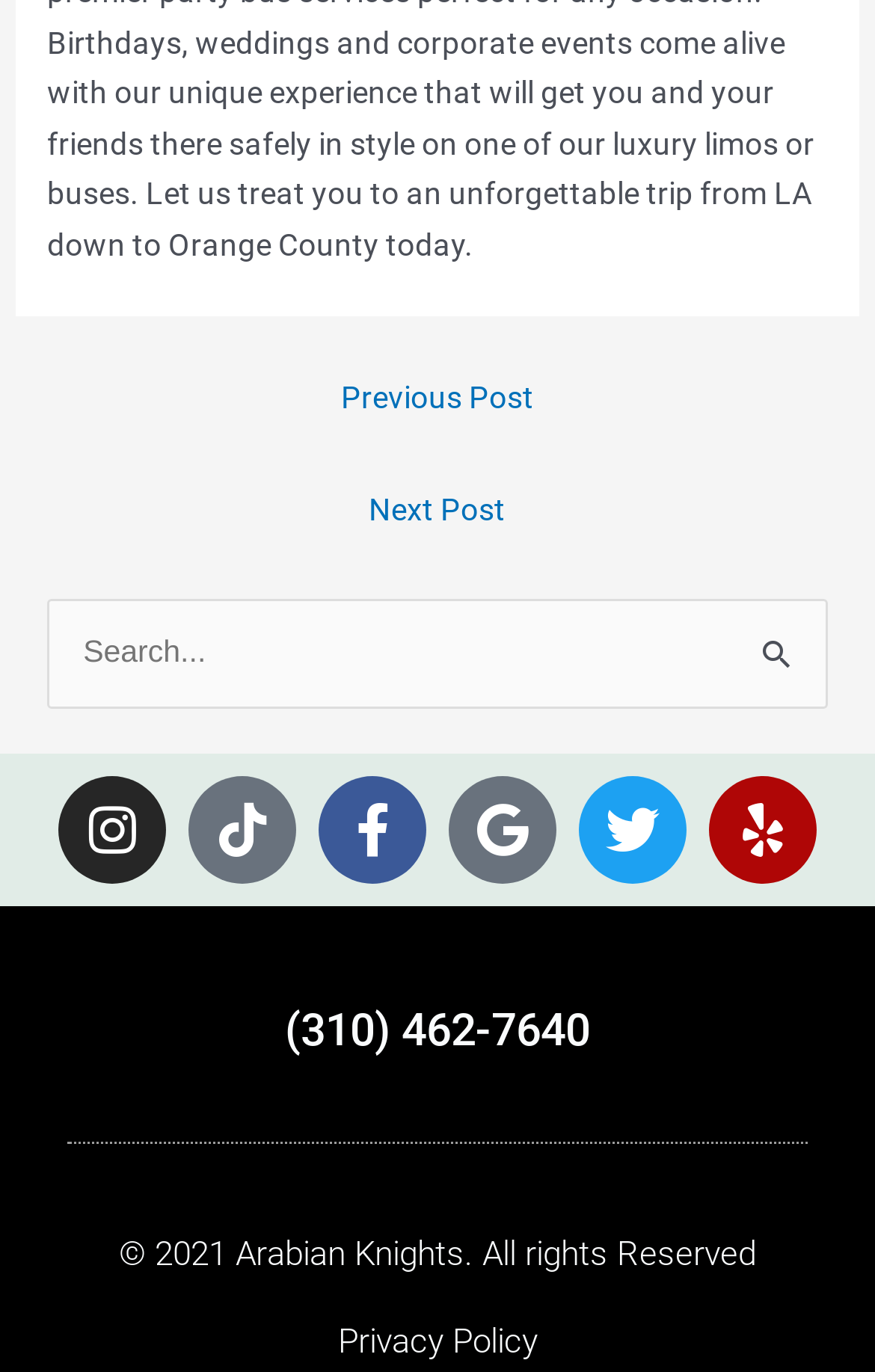Analyze the image and answer the question with as much detail as possible: 
What is the phone number on the webpage?

I found the phone number by looking at the link with the phone icon and the text '(310) 462-7640'.